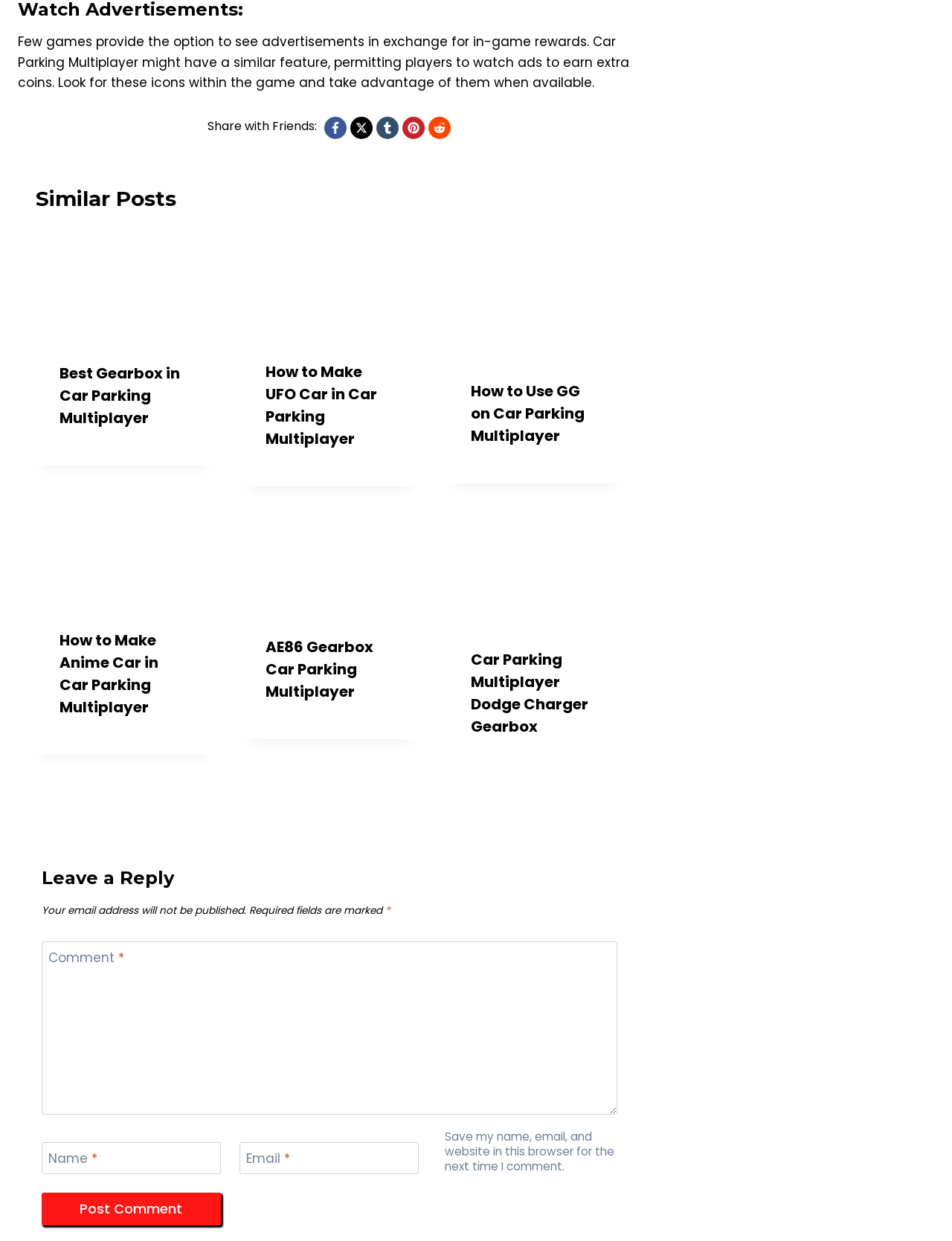How many similar posts are there?
Give a detailed response to the question by analyzing the screenshot.

I counted the number of article elements with links and headings that are similar in structure and content, and found 6 of them.